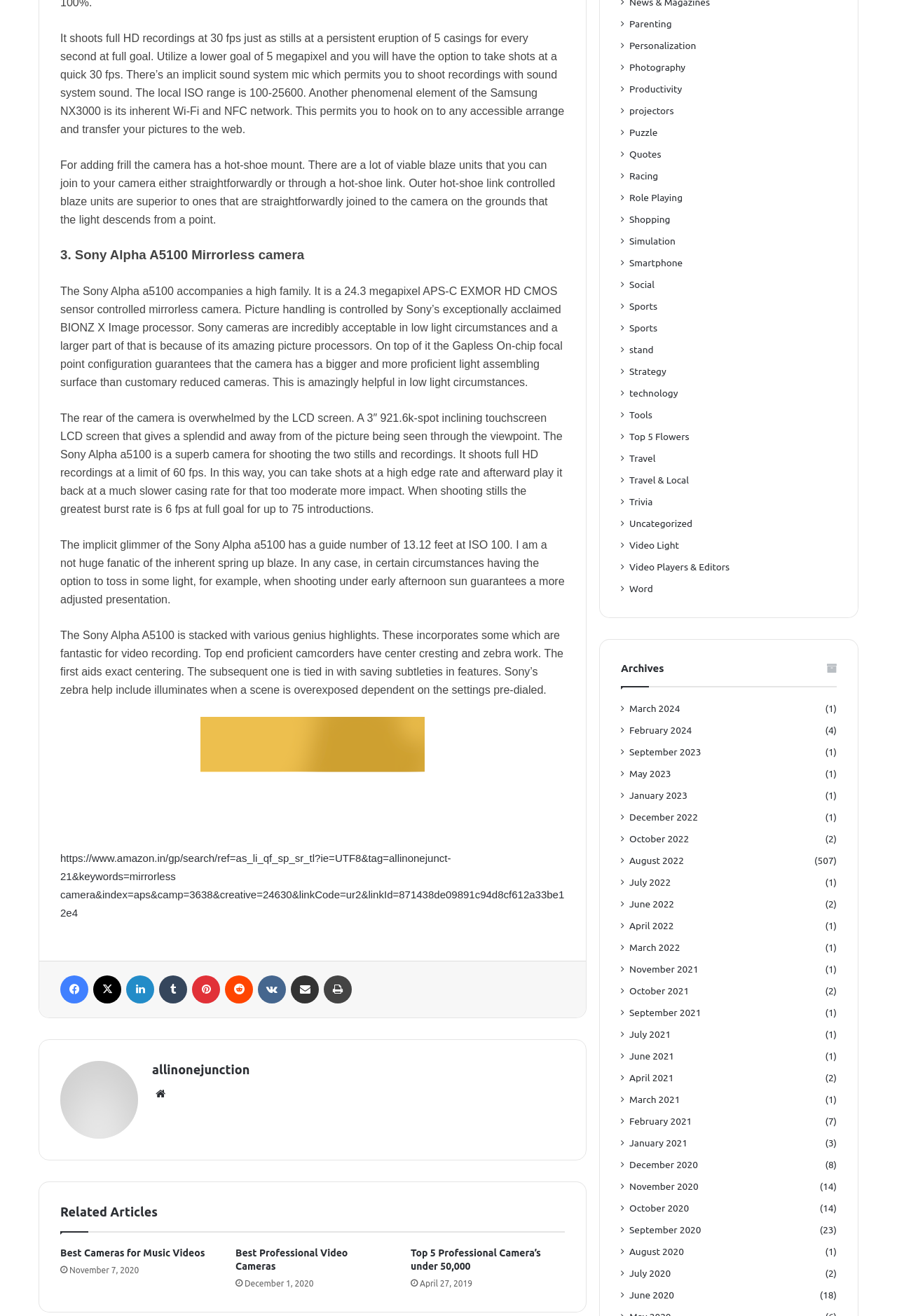Give a short answer using one word or phrase for the question:
What is the resolution of the LCD screen on the Sony Alpha a5100?

921.6k-spot